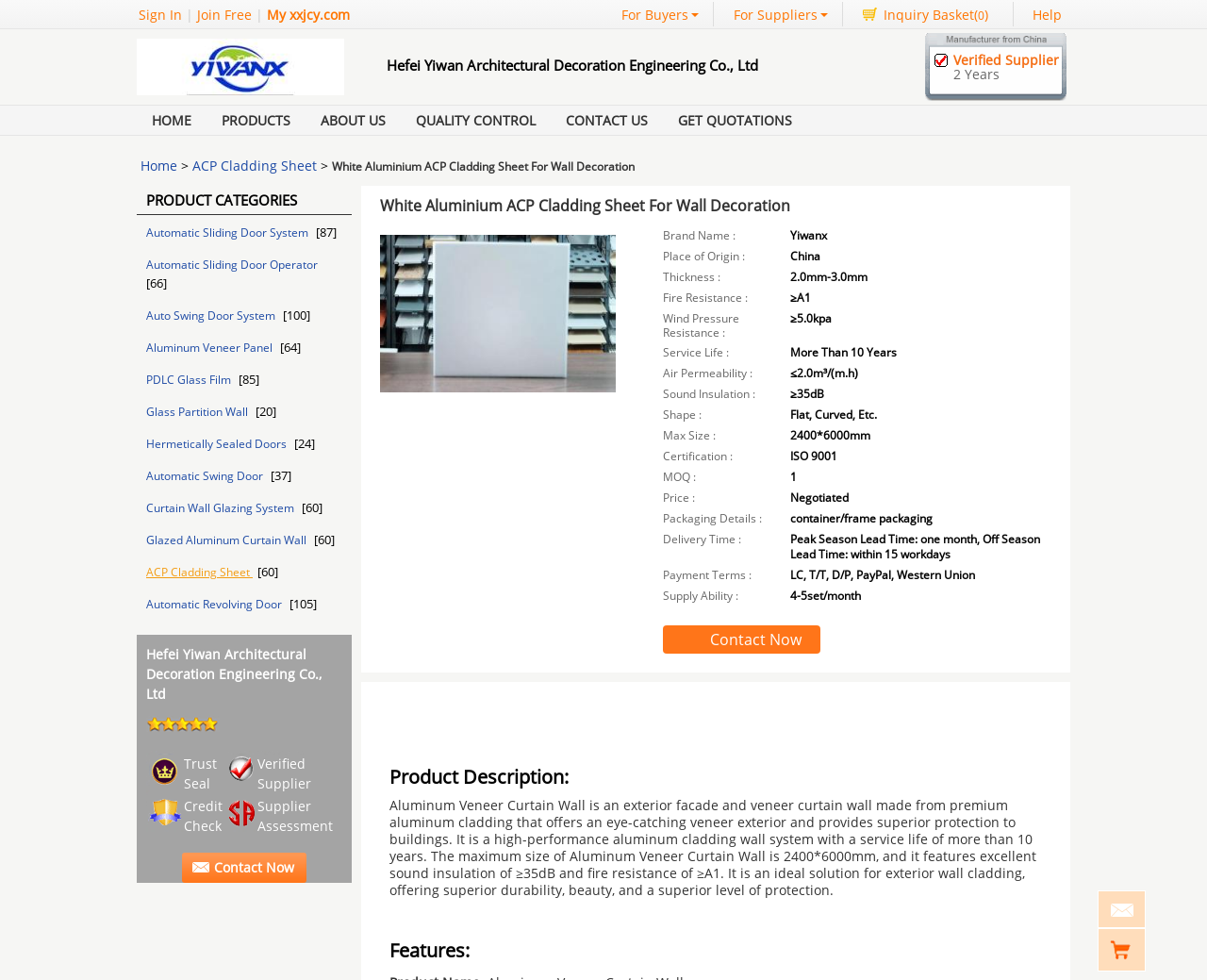Using floating point numbers between 0 and 1, provide the bounding box coordinates in the format (top-left x, top-left y, bottom-right x, bottom-right y). Locate the UI element described here: Automatic Revolving Door

[0.121, 0.608, 0.24, 0.624]